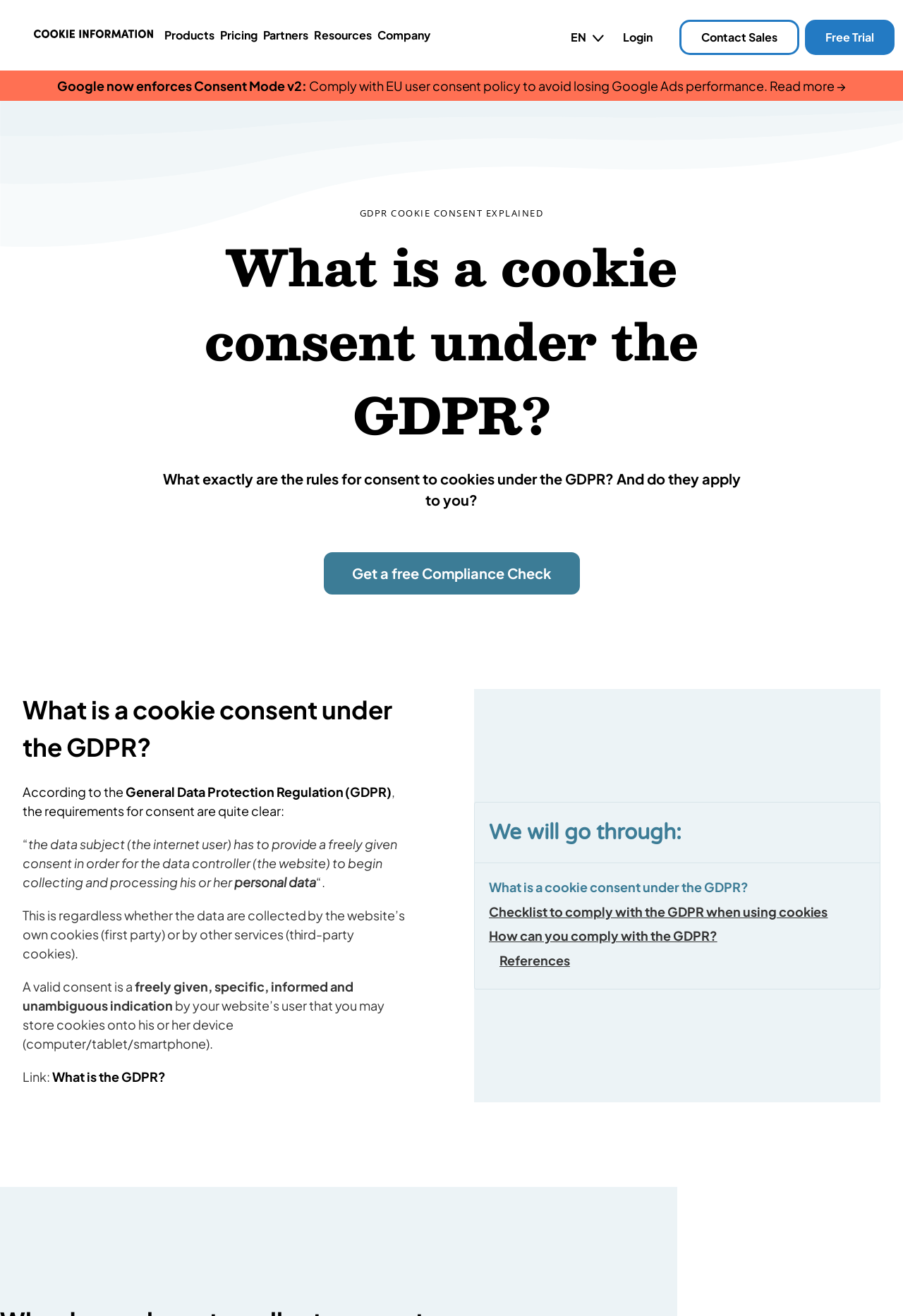Please locate the clickable area by providing the bounding box coordinates to follow this instruction: "Read about us".

None